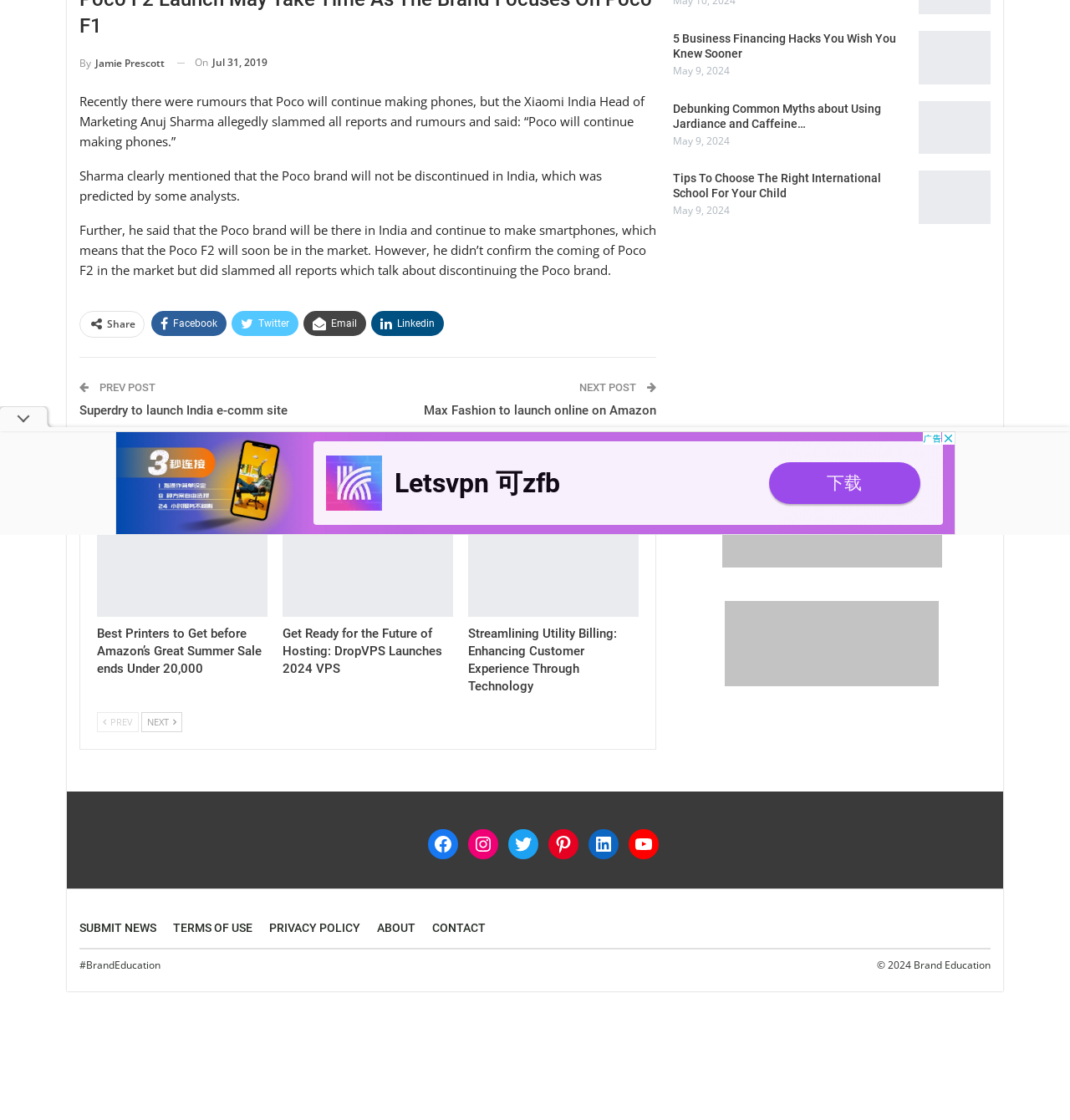Provide the bounding box coordinates of the HTML element described as: "Privacy Policy". The bounding box coordinates should be four float numbers between 0 and 1, i.e., [left, top, right, bottom].

None